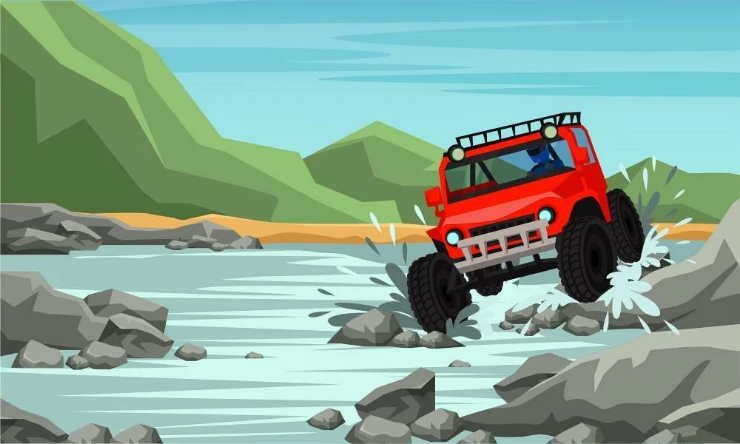Give a meticulous account of what the image depicts.

The image captures the exhilarating scene of a red off-road RC car navigating a challenging rocky terrain. As the vehicle splashes through the water, it showcases its impressive capability to traverse uneven surfaces, embodying the adventurous spirit of RC enthusiasts. The vibrant illustration features a picturesque background of lush green mountains under a clear blue sky, emphasizing the thrill and excitement of off-road driving. This action-packed moment highlights not just the fun of RC cars but also the unique appeal they hold for those seeking adventure beyond smooth landscapes.